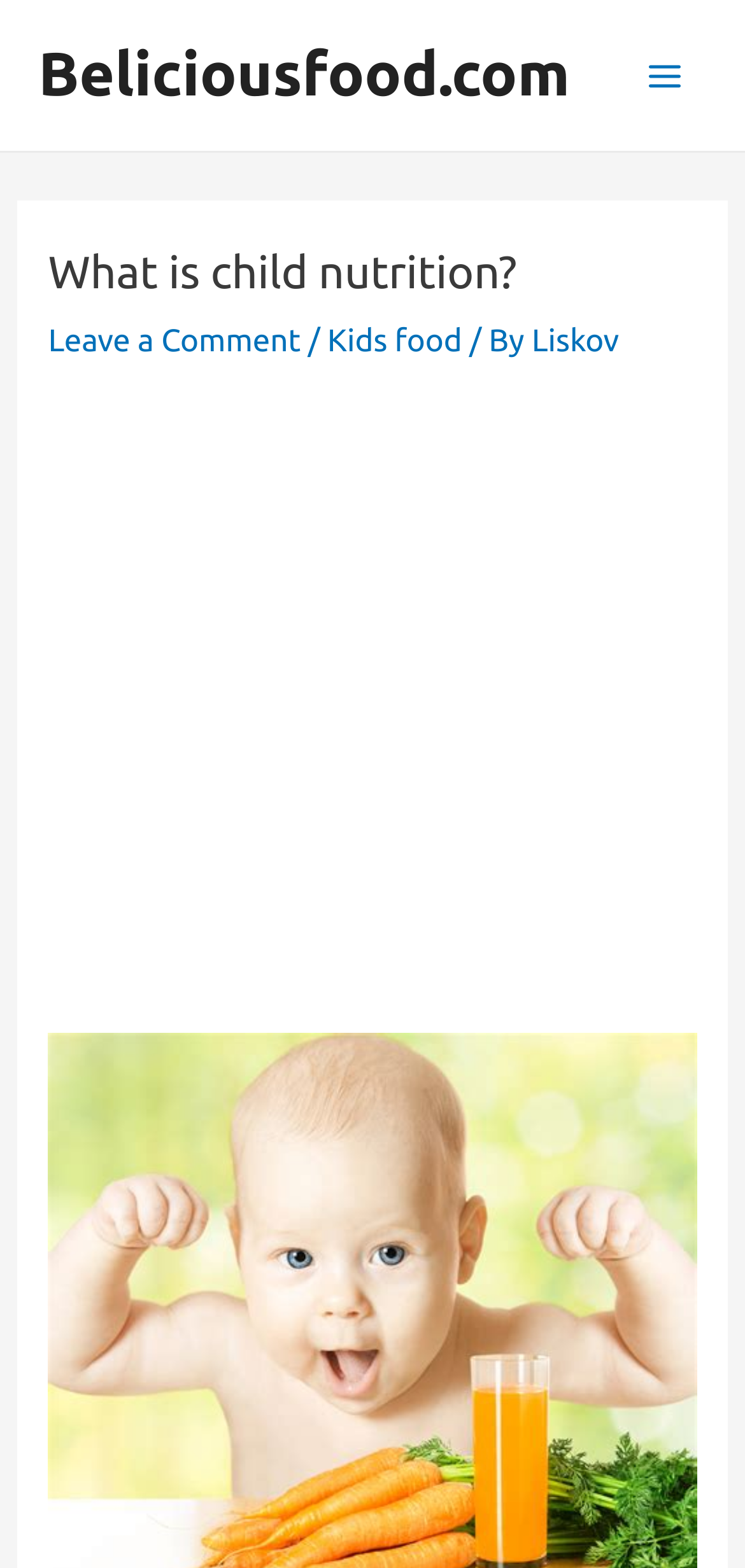Please provide a comprehensive response to the question below by analyzing the image: 
What is the purpose of the iframe element?

I found an iframe element with the description 'Advertisement', indicating that it is used to display an advertisement on the webpage.